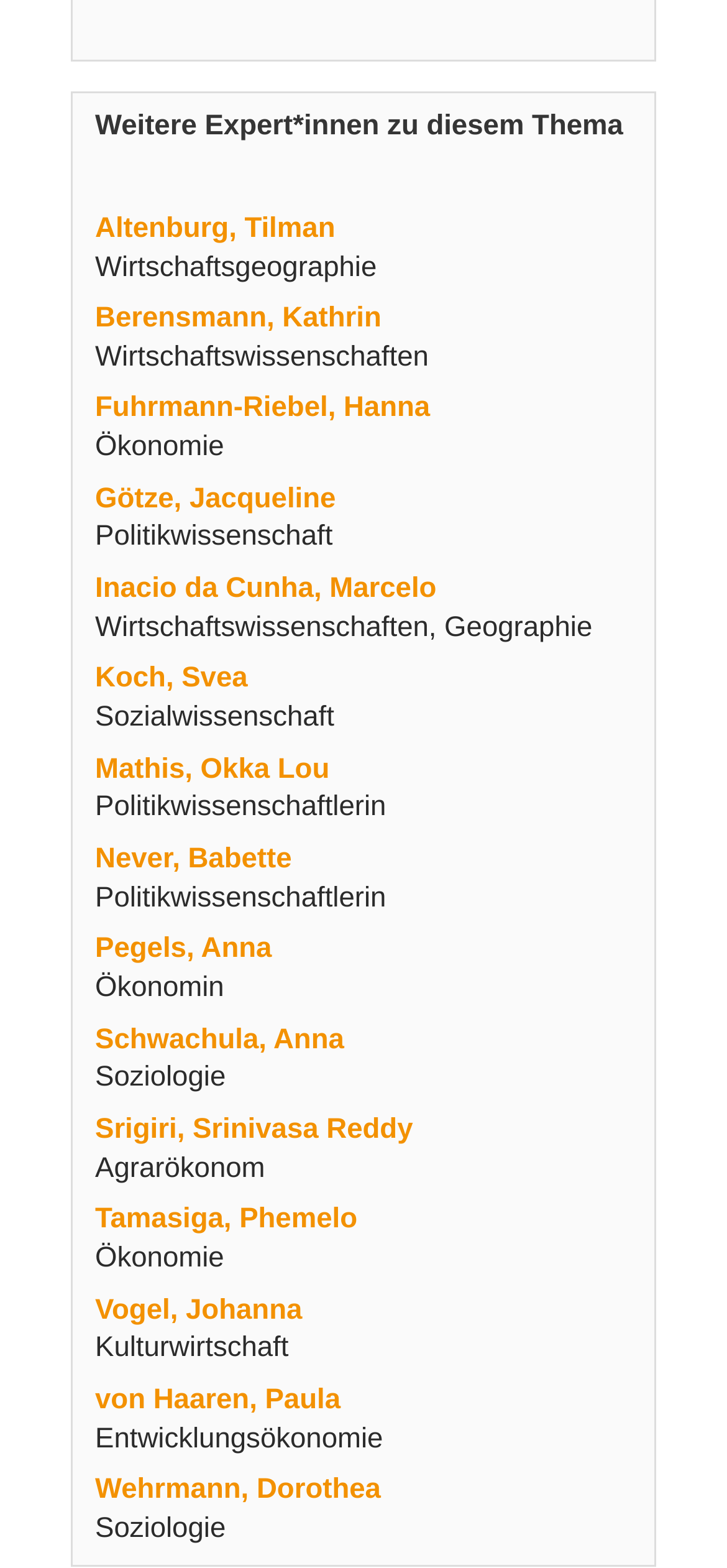Identify the bounding box coordinates for the region to click in order to carry out this instruction: "search". Provide the coordinates using four float numbers between 0 and 1, formatted as [left, top, right, bottom].

None